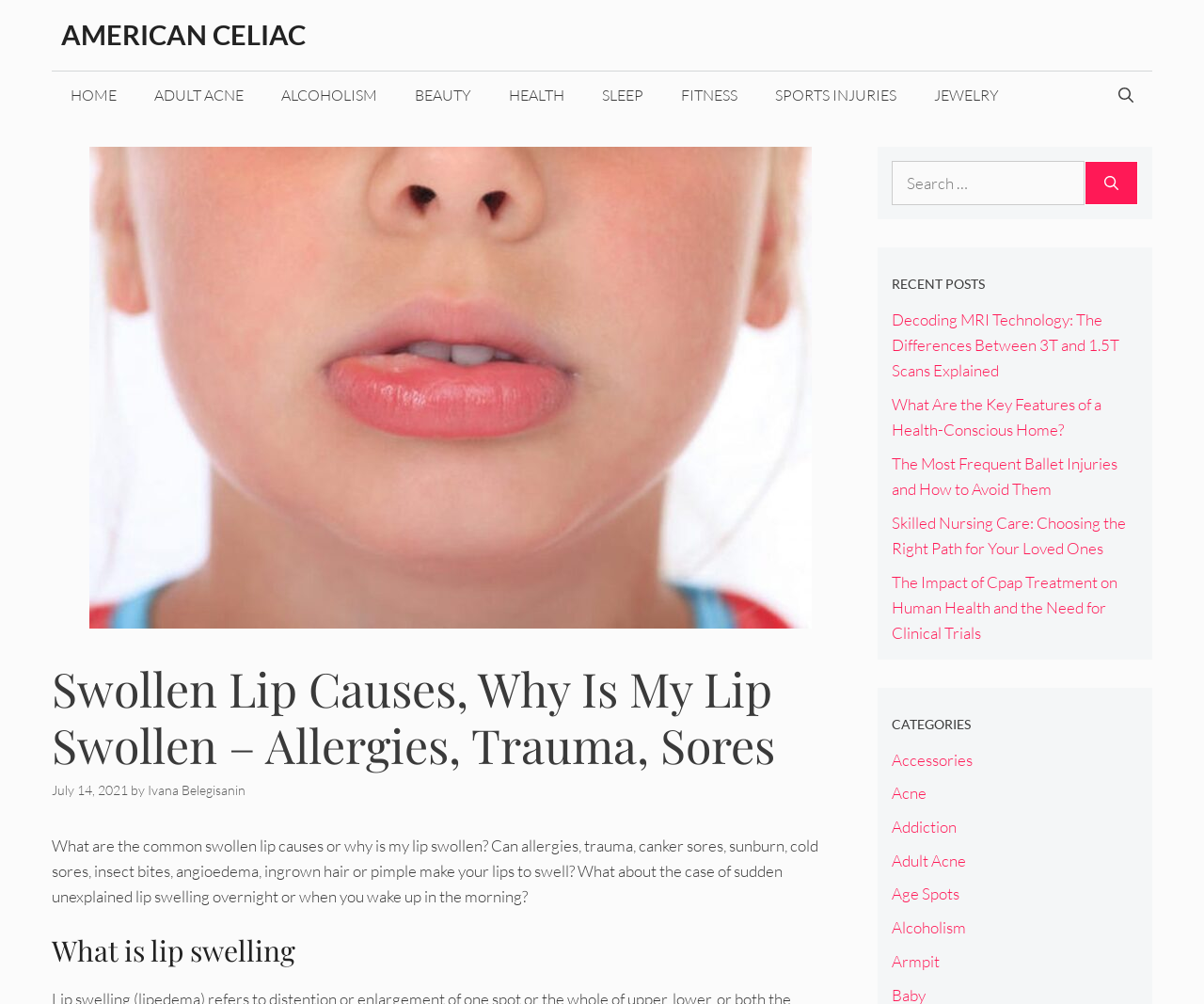By analyzing the image, answer the following question with a detailed response: What is the topic of the current article?

I found the answer by examining the heading element with the text 'Swollen Lip Causes, Why Is My Lip Swollen – Allergies, Trauma, Sores', which is a prominent element on the webpage.